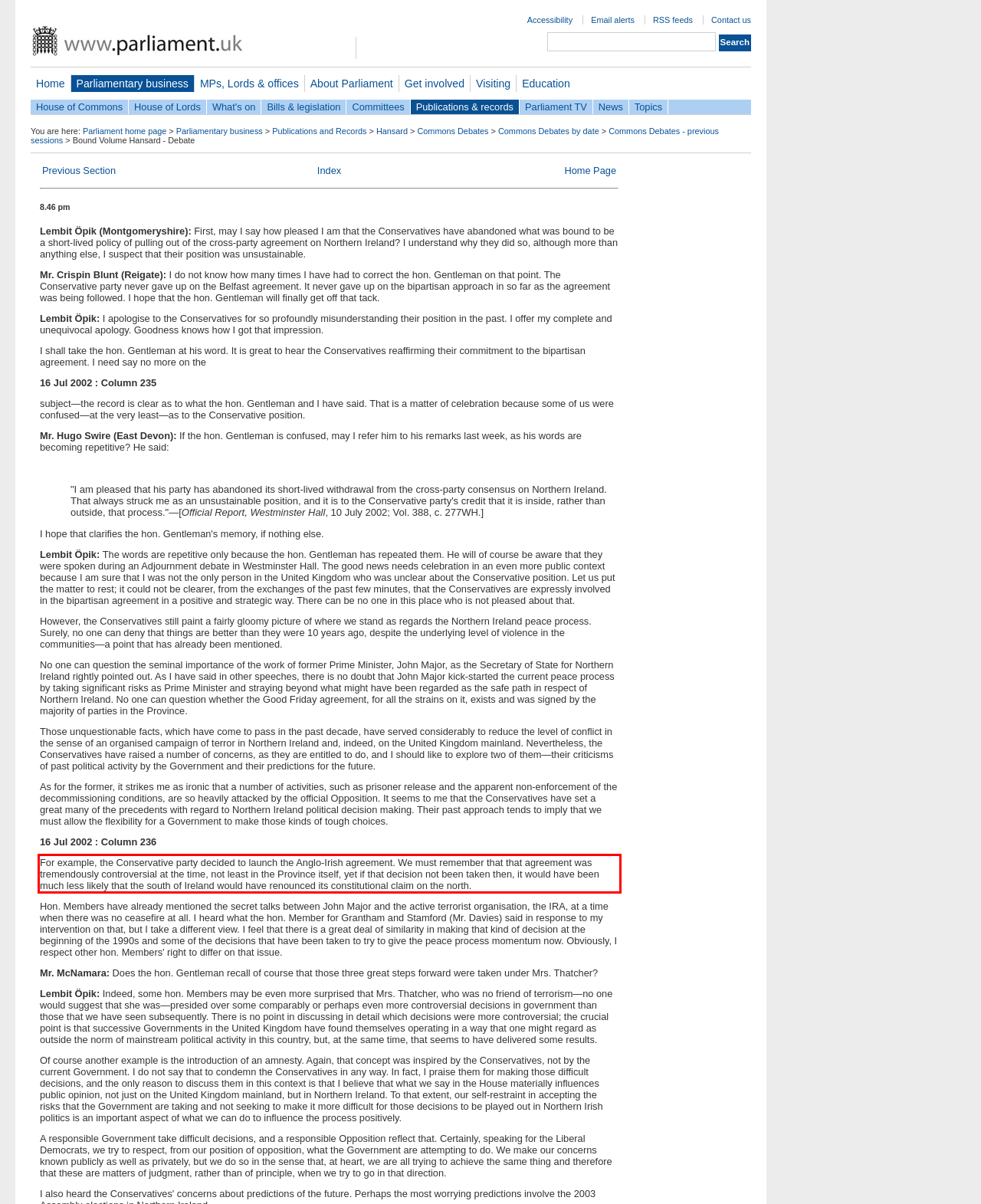You have a screenshot of a webpage with a red bounding box. Use OCR to generate the text contained within this red rectangle.

For example, the Conservative party decided to launch the Anglo-Irish agreement. We must remember that that agreement was tremendously controversial at the time, not least in the Province itself, yet if that decision not been taken then, it would have been much less likely that the south of Ireland would have renounced its constitutional claim on the north.